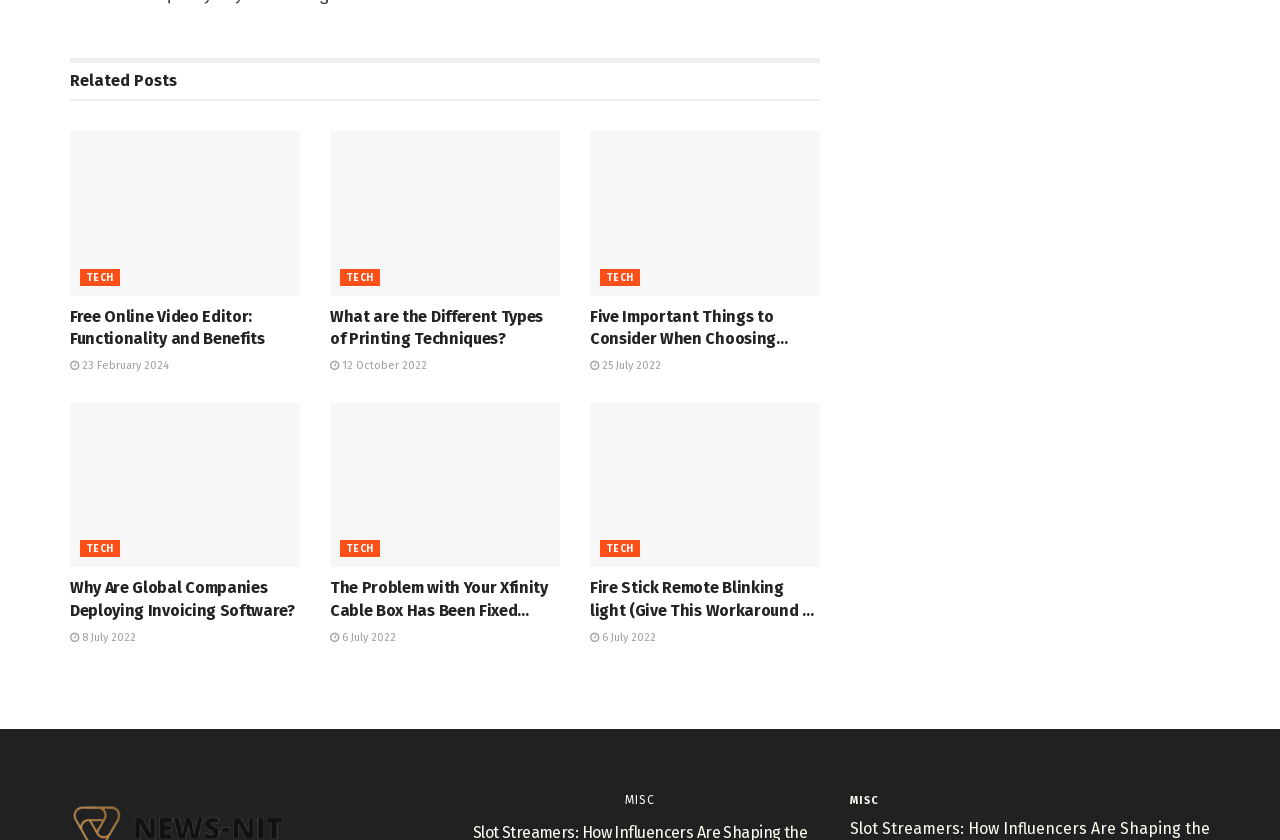Pinpoint the bounding box coordinates of the element you need to click to execute the following instruction: "Check the date of 'Why Are Global Companies Deploying Invoicing Software?'". The bounding box should be represented by four float numbers between 0 and 1, in the format [left, top, right, bottom].

[0.055, 0.751, 0.106, 0.767]